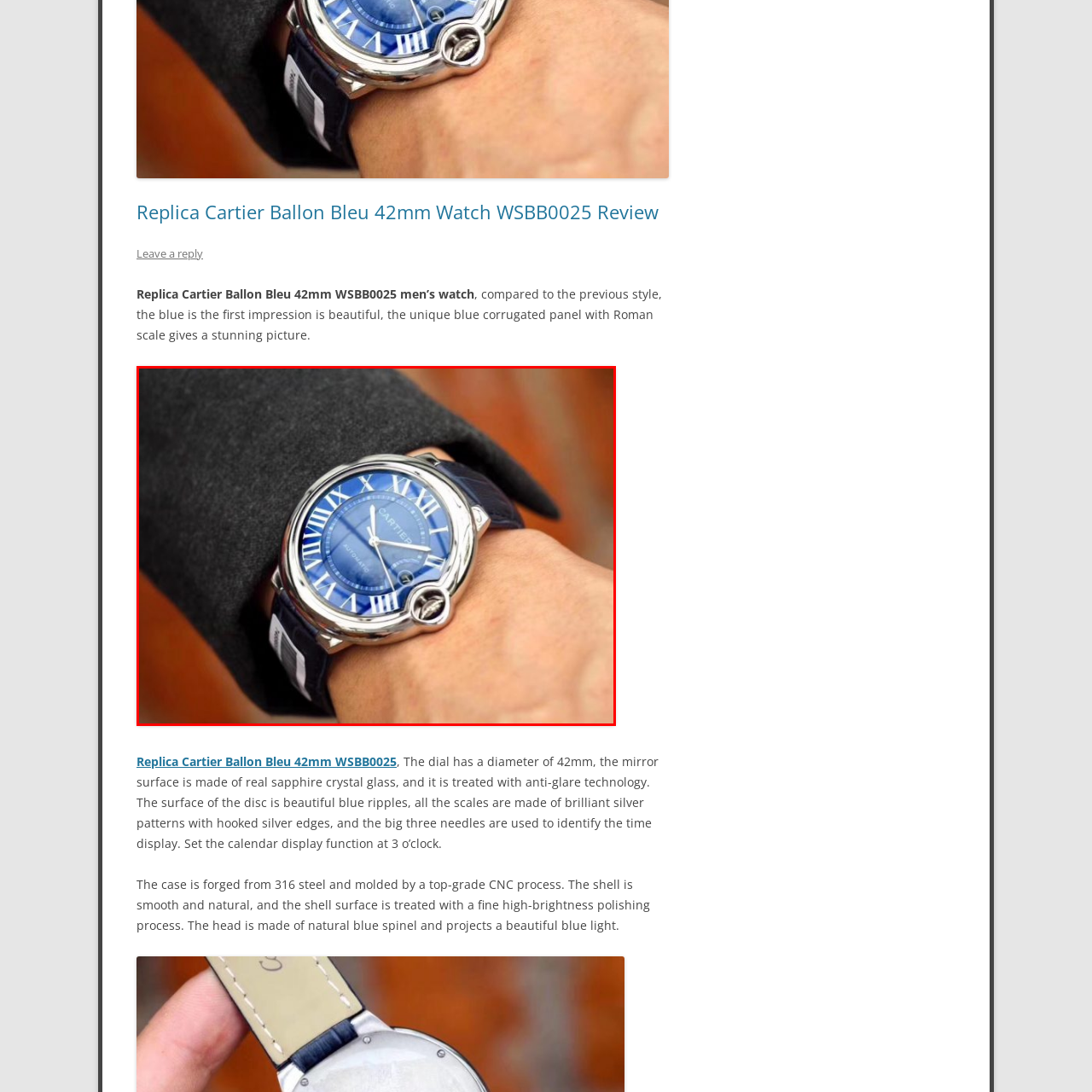Check the image inside the red boundary and briefly answer: What is the diameter of the watch?

42mm